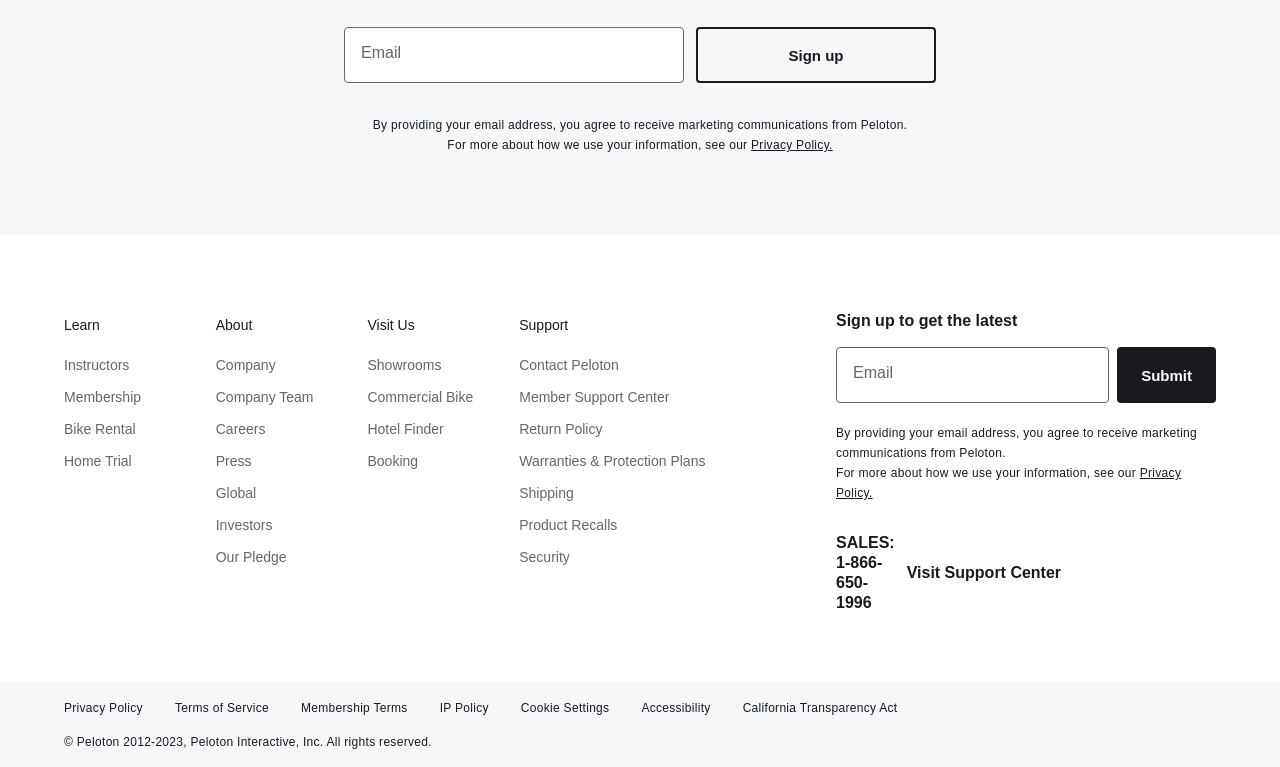Determine the bounding box for the described HTML element: "Sign up". Ensure the coordinates are four float numbers between 0 and 1 in the format [left, top, right, bottom].

[0.544, 0.035, 0.731, 0.108]